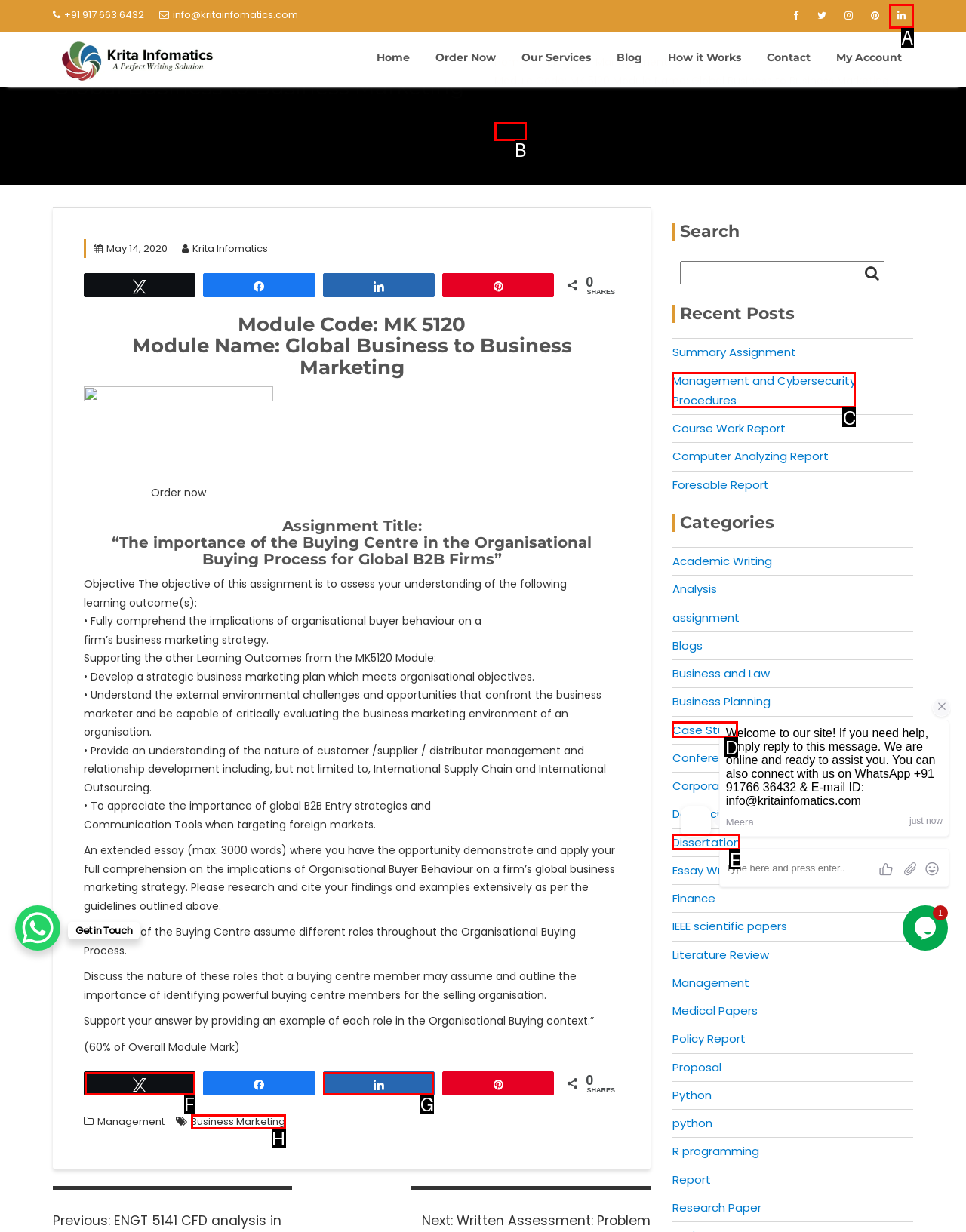Select the letter of the HTML element that best fits the description: title="Linkedin"
Answer with the corresponding letter from the provided choices.

A